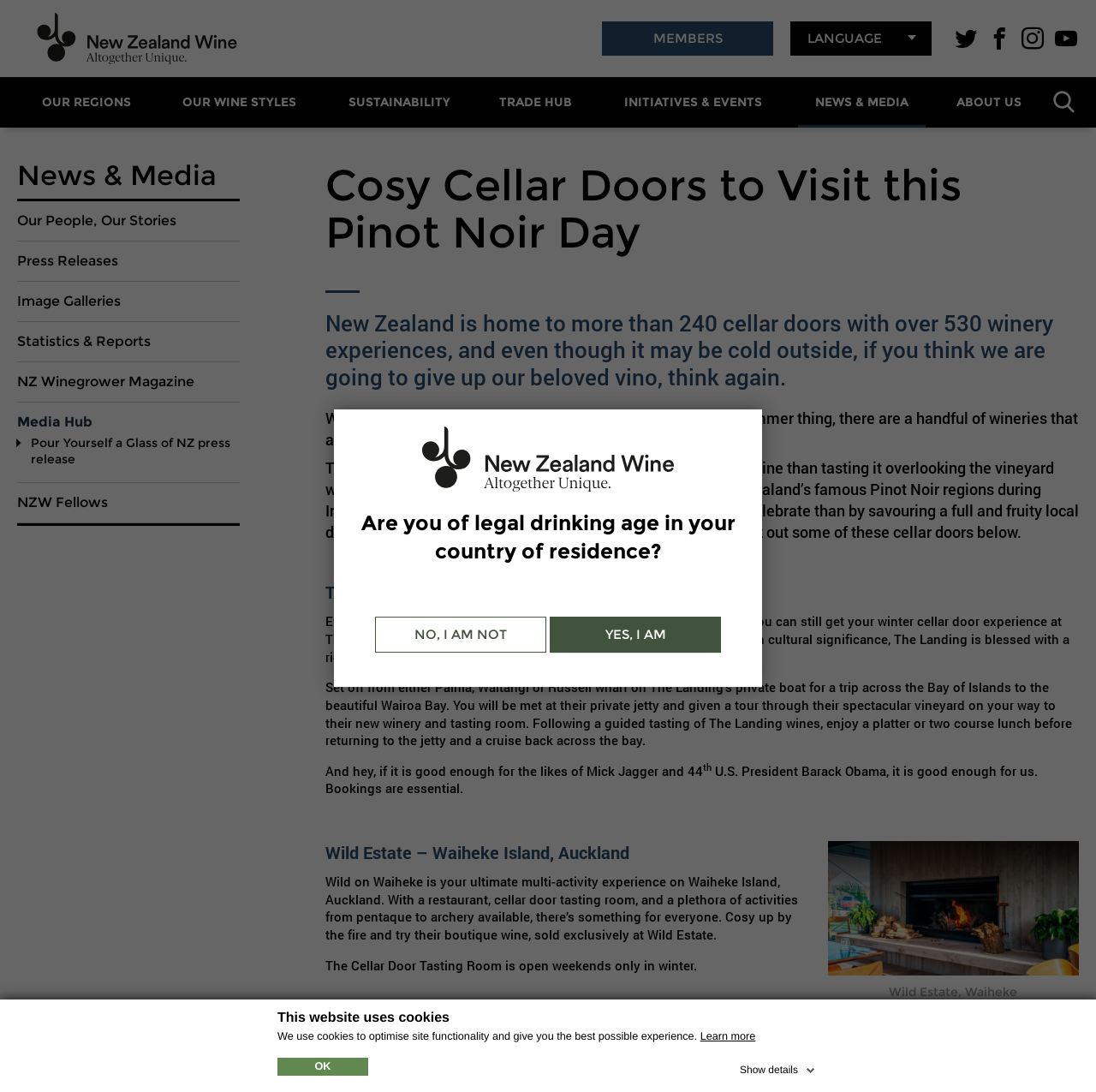Determine the bounding box coordinates of the section to be clicked to follow the instruction: "Click on the 'OUR REGIONS' link". The coordinates should be given as four float numbers between 0 and 1, formatted as [left, top, right, bottom].

[0.023, 0.071, 0.135, 0.117]